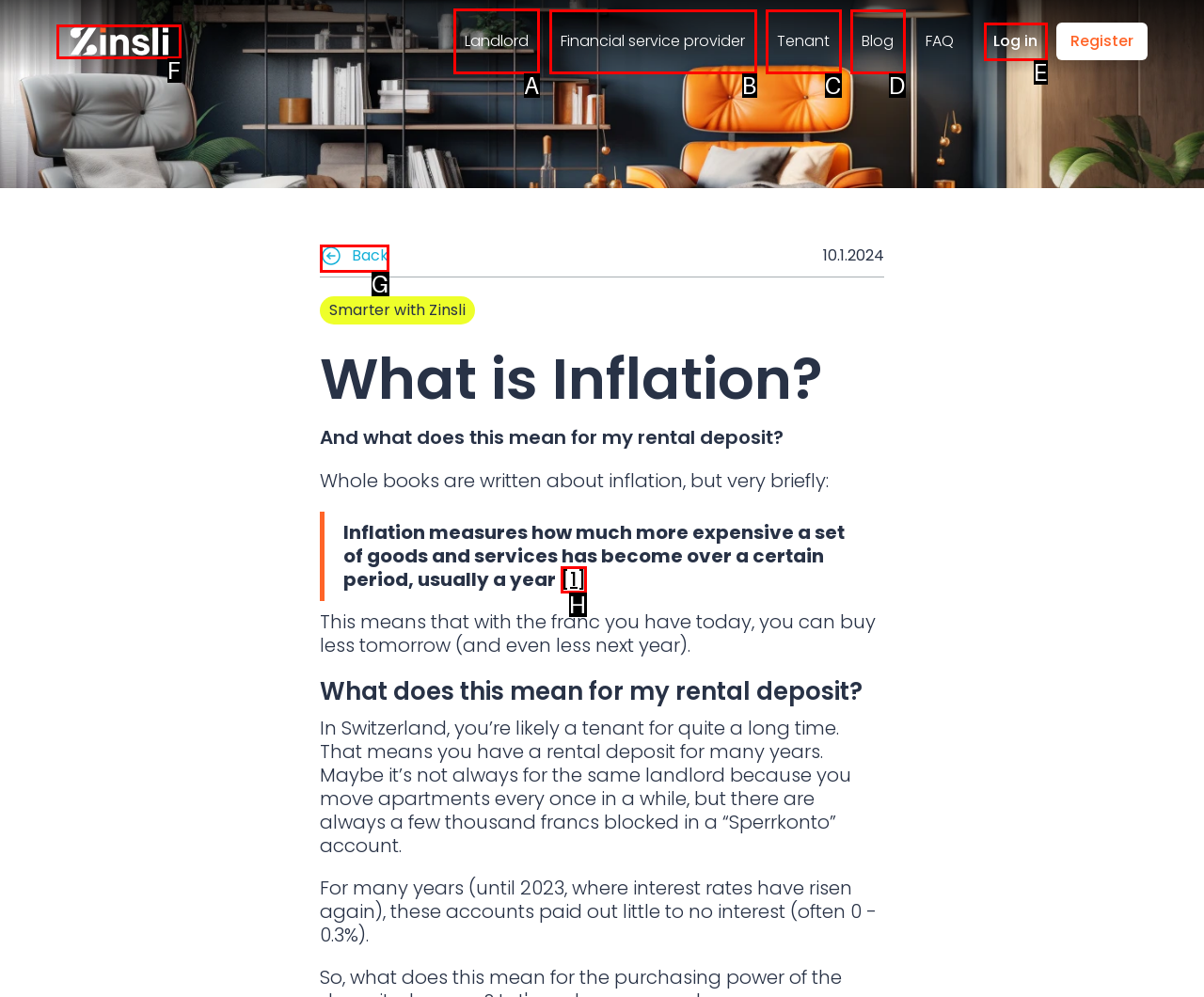Identify the HTML element to click to fulfill this task: visit Landlord page
Answer with the letter from the given choices.

A